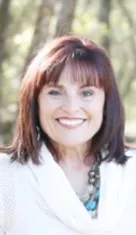Provide a single word or phrase answer to the question: 
What is Lorraine passionate about?

Helping individuals discover their true identity in Christ